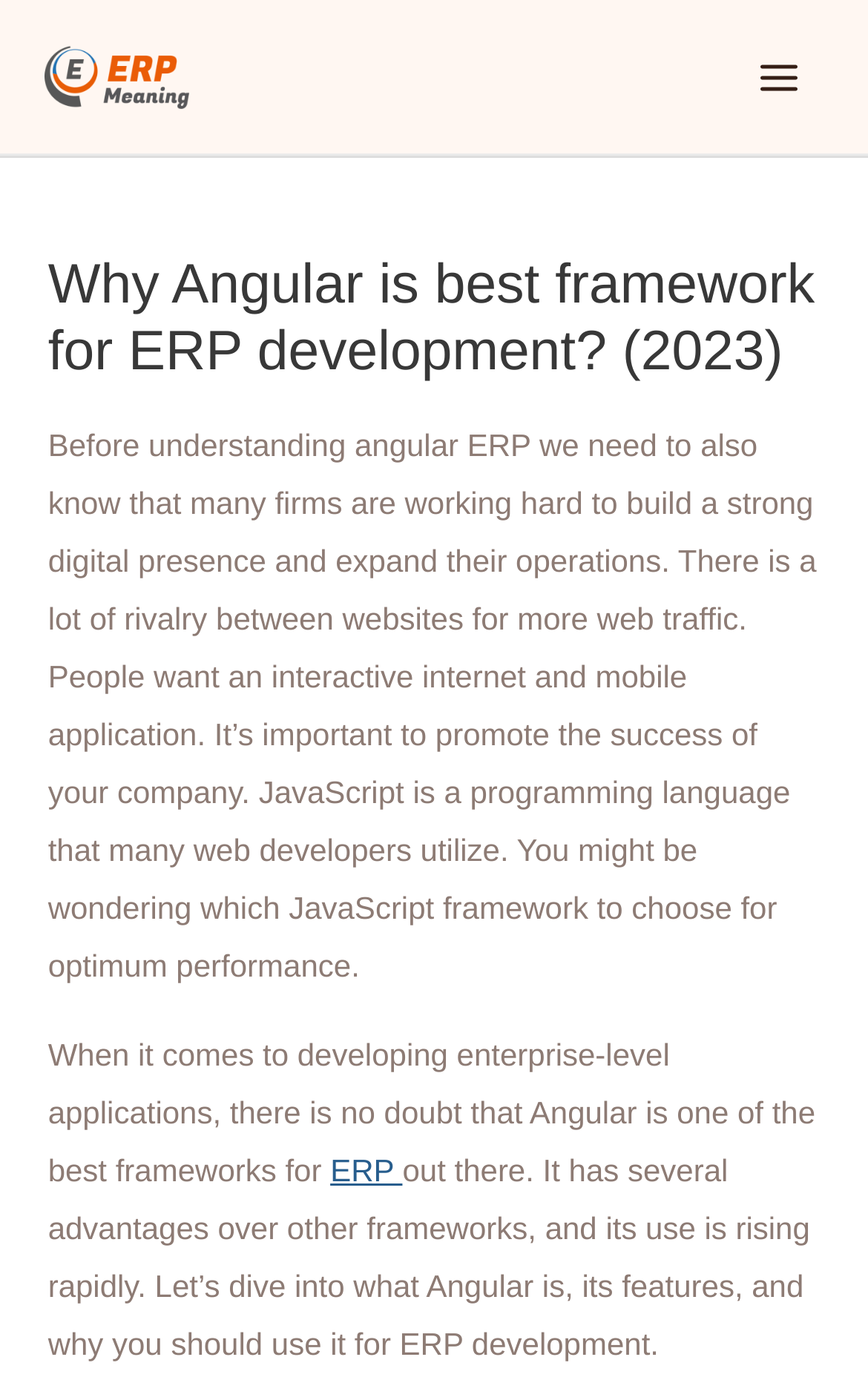Highlight the bounding box of the UI element that corresponds to this description: "alt="ERP Meaning Logo"".

[0.051, 0.04, 0.218, 0.065]